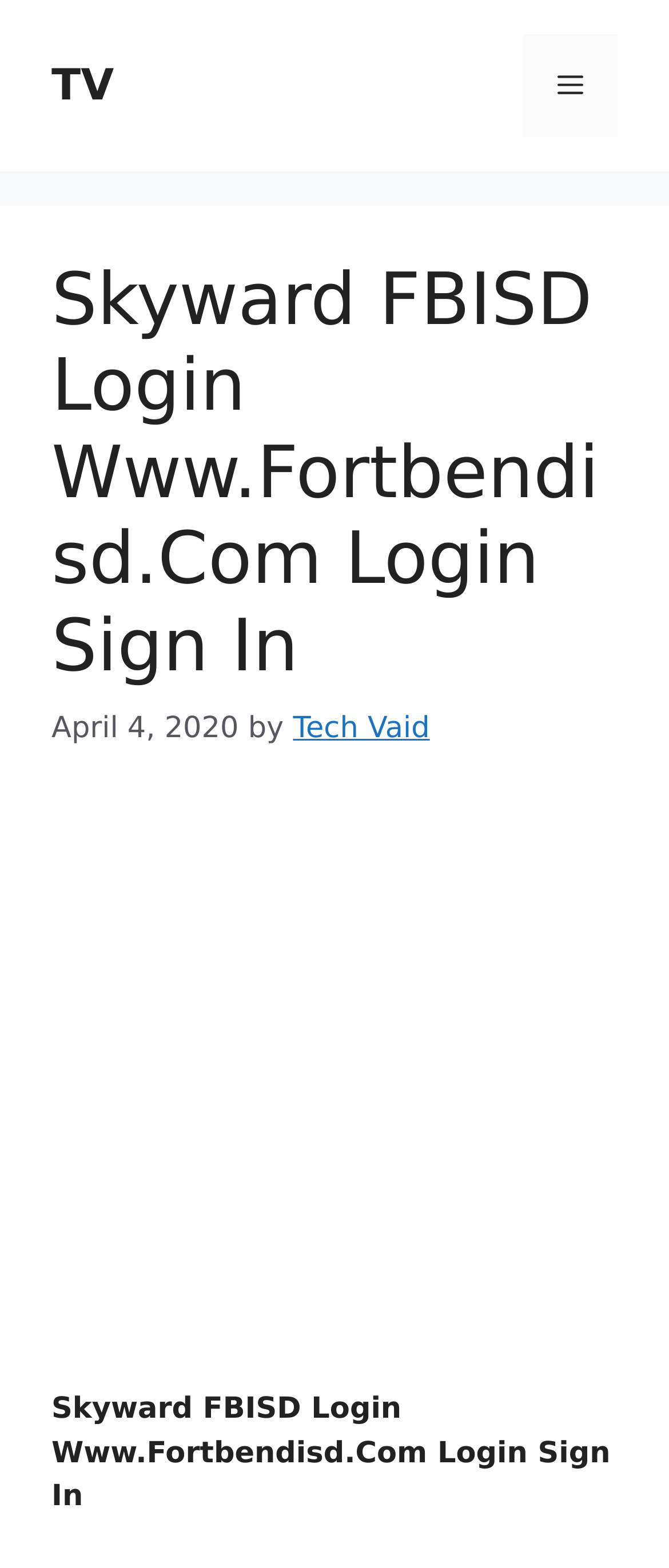Give a short answer to this question using one word or a phrase:
What is the text above the 'Login Sign In' button?

Skyward FBISD Login Www.Fortbendisd.Com